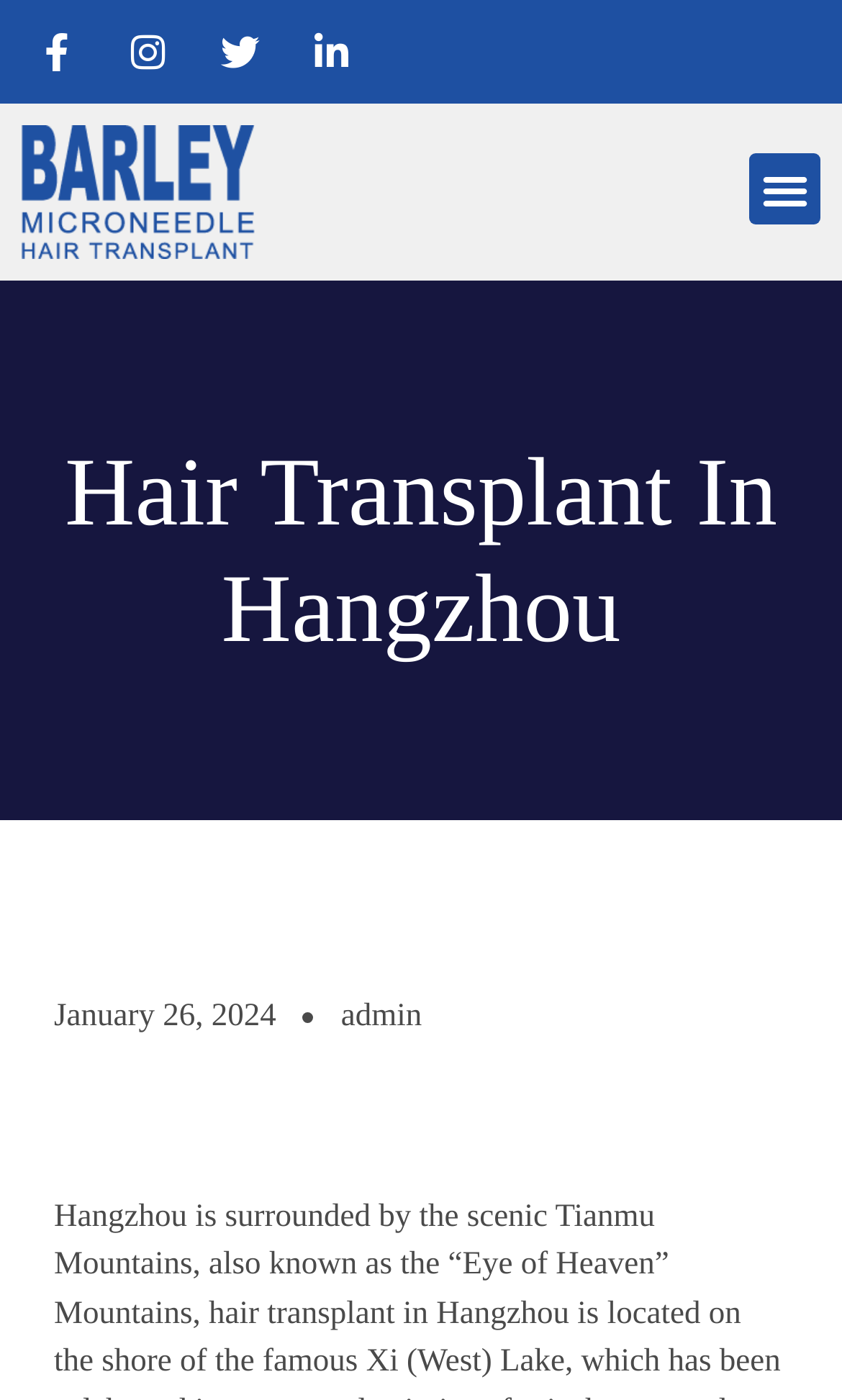How many authors are mentioned on the webpage?
Look at the screenshot and give a one-word or phrase answer.

1